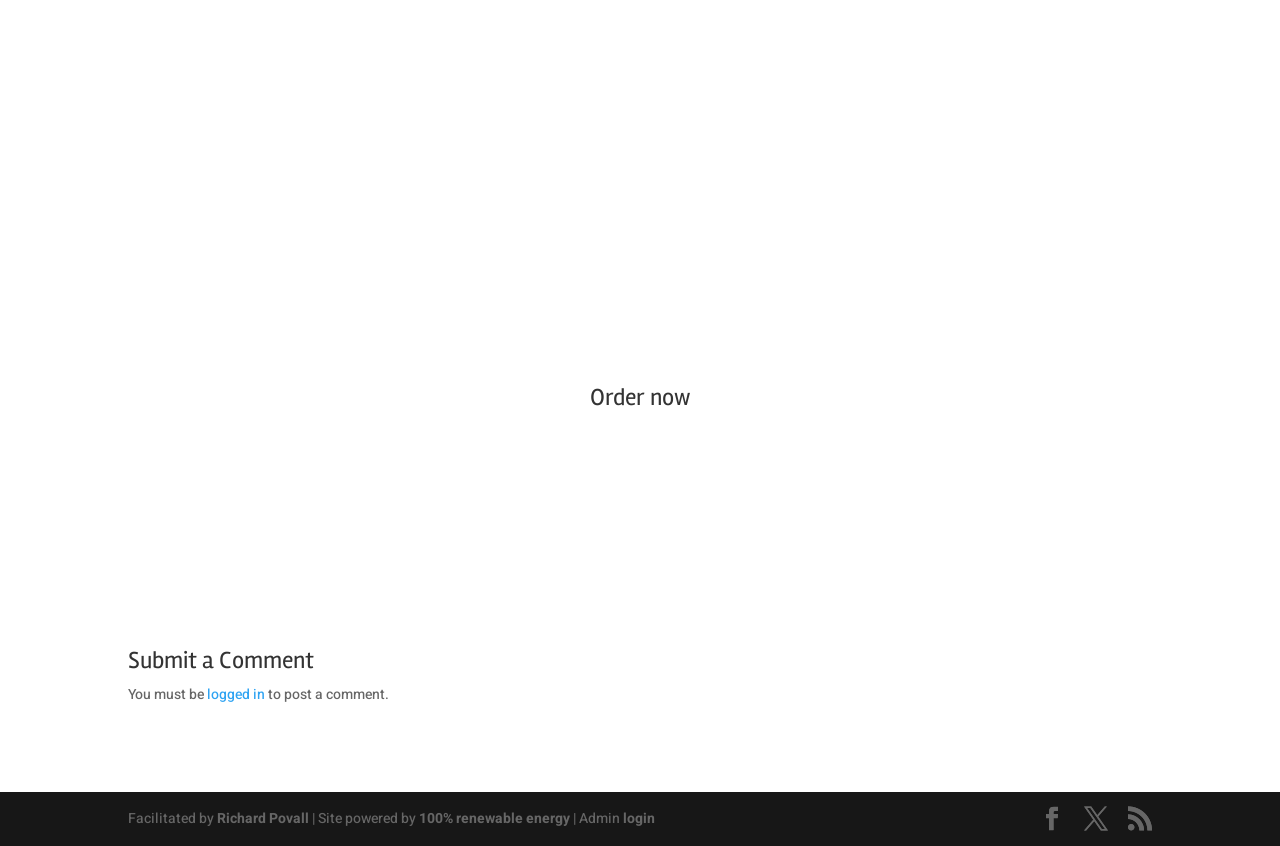With reference to the image, please provide a detailed answer to the following question: Who facilitated the webpage?

The webpage is facilitated by Richard Povall, as mentioned in the footer section of the webpage, which provides information about the webpage's facilitator.